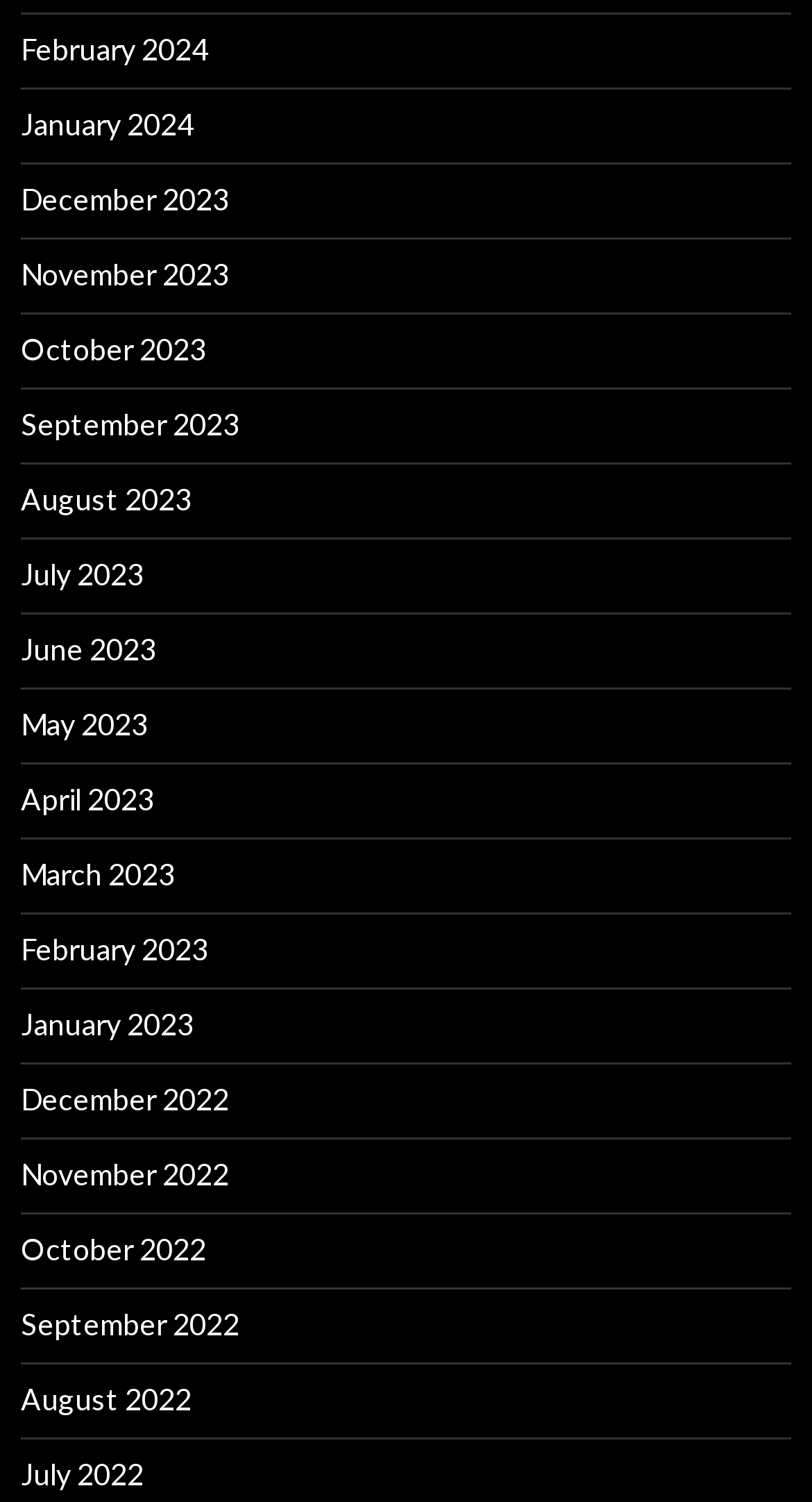Could you locate the bounding box coordinates for the section that should be clicked to accomplish this task: "Browse December 2022".

[0.026, 0.72, 0.282, 0.743]